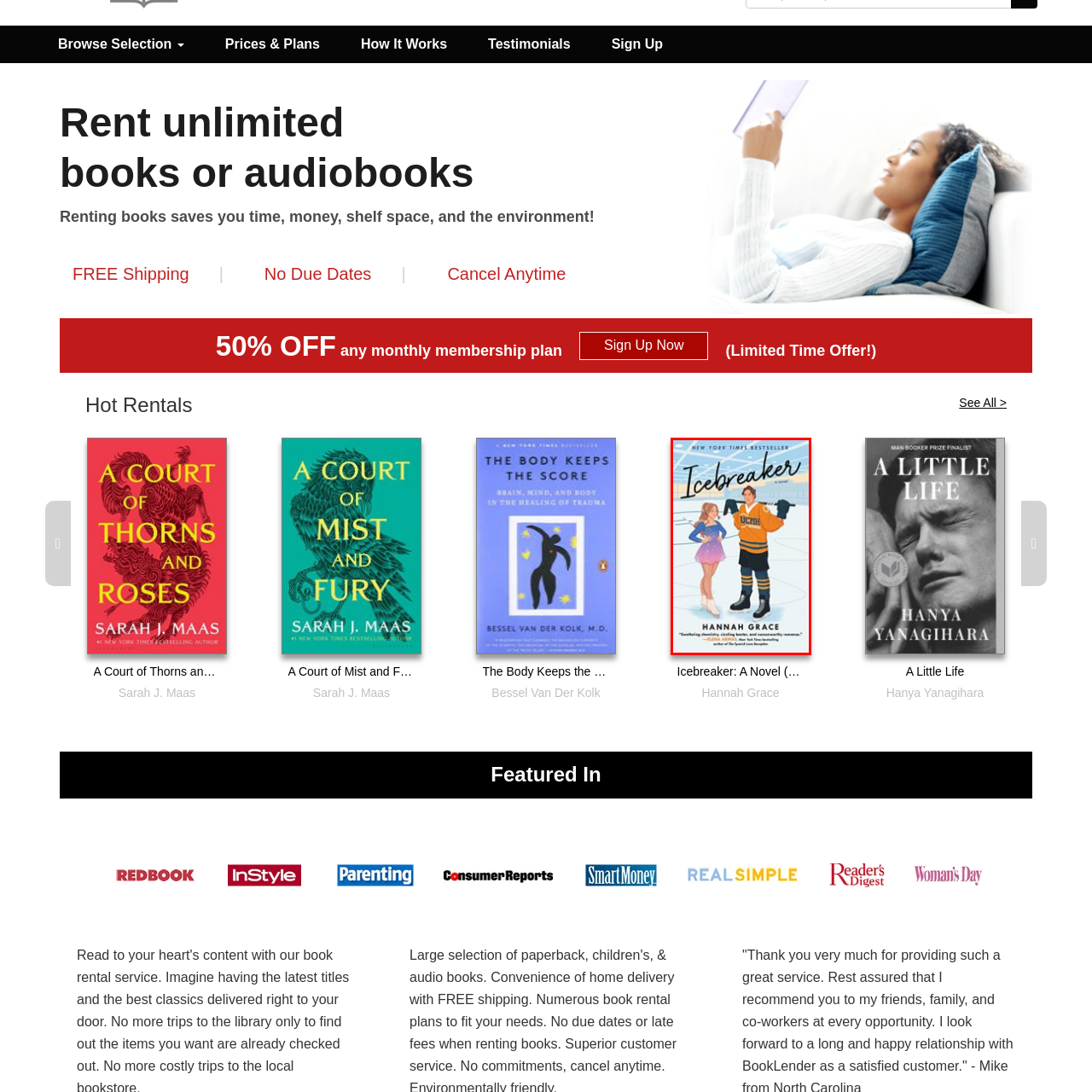Give an in-depth description of the image within the red border.

The image features the cover of the novel "Icebreaker," written by Hannah Grace. It showcases a vibrant illustration set against an ice rink backdrop, highlighting the romantic theme of the story. In the foreground, a stylish ice skater and a hockey player stand side by side, embodying the book's exploration of relationships in the context of competitive sports. The title, prominently displayed at the top, is followed by the tagline "A Novel," indicating its genre. The author's name is elegantly featured at the bottom, suggesting a contemporary romance that combines elements of sports and personal connections. "Icebreaker" is noted as a "New York Times Bestseller," adding to its appeal and emphasizing its popularity among readers.